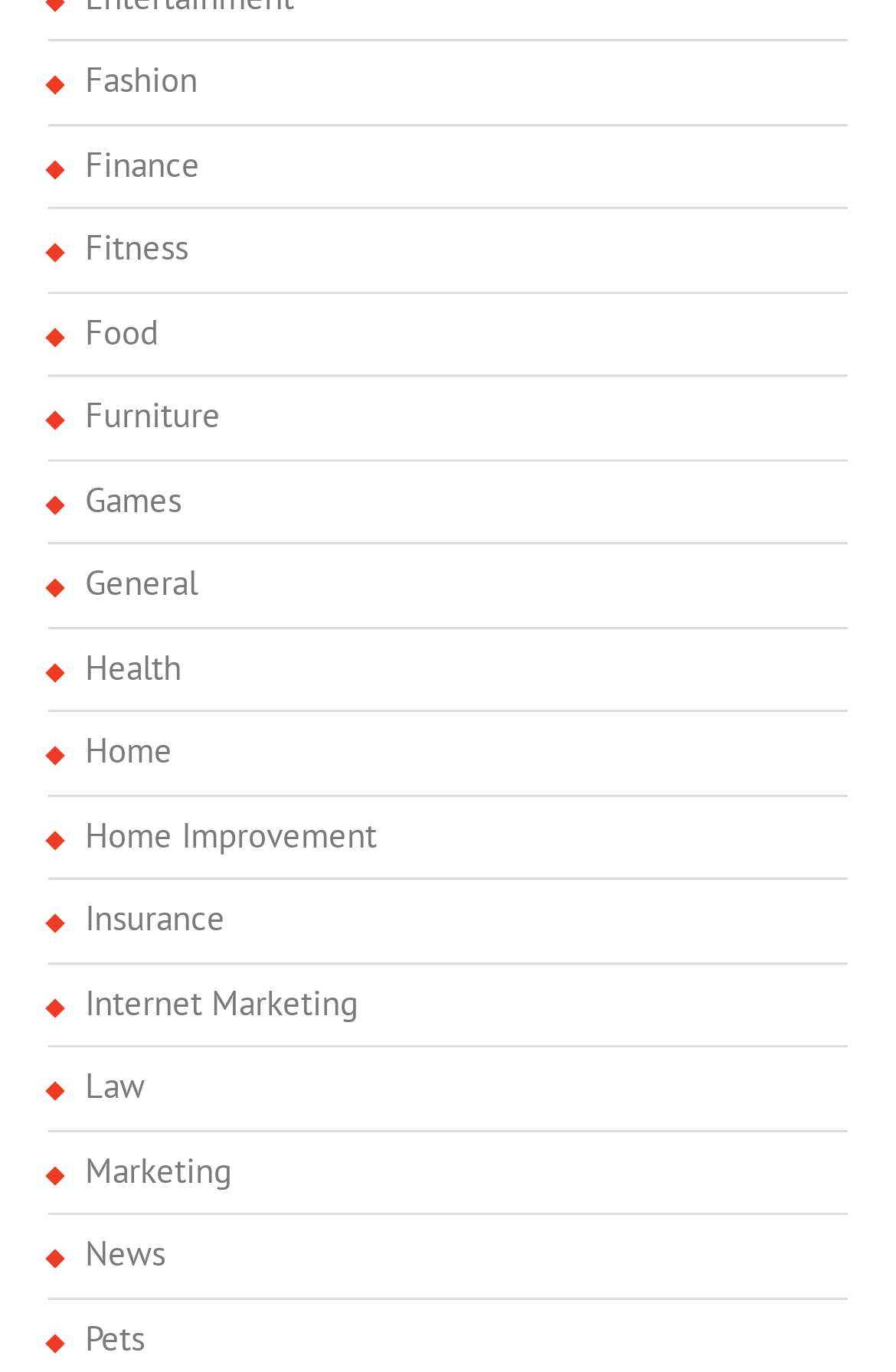Is 'Home Improvement' a subcategory of 'Home'?
Answer the question with just one word or phrase using the image.

No